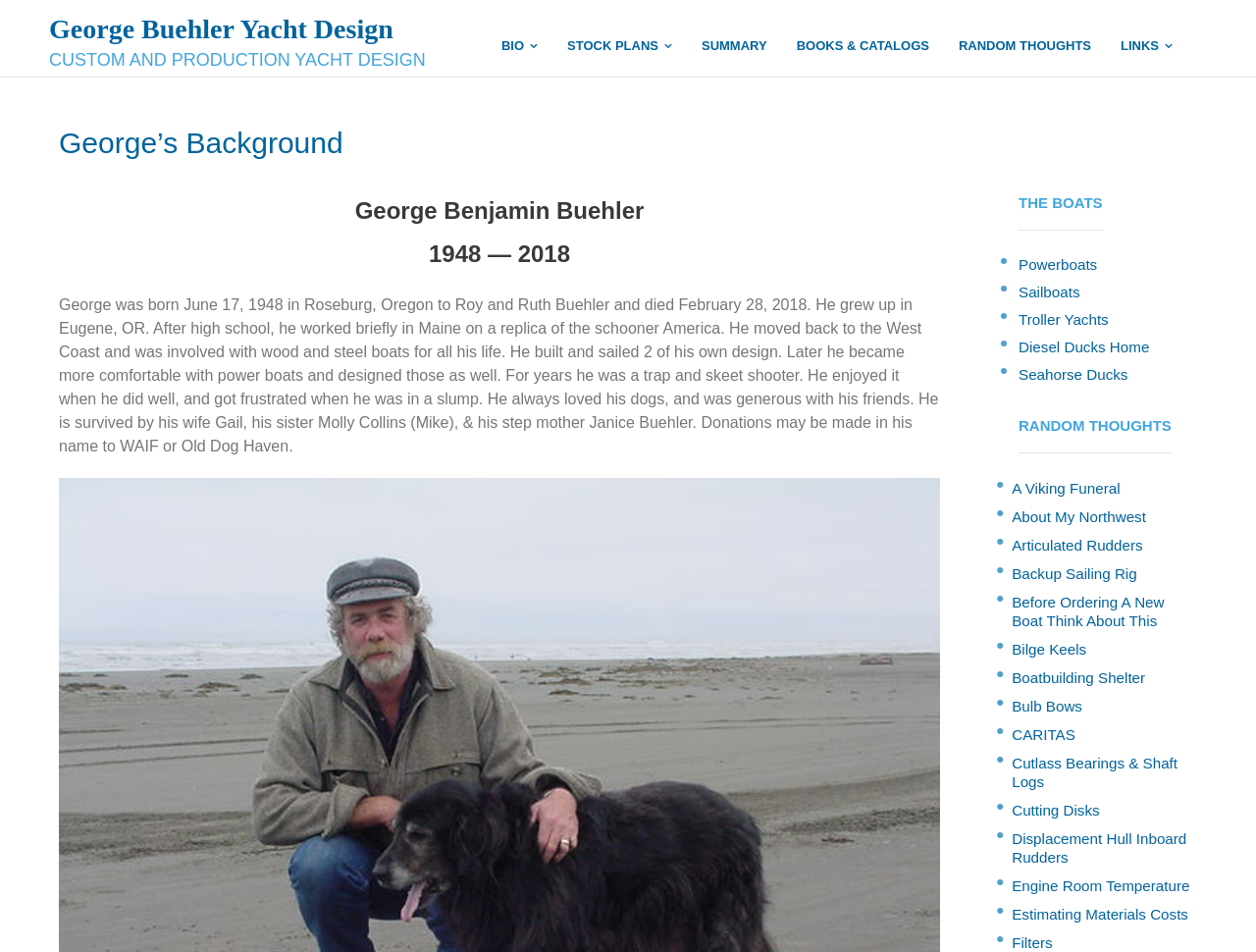How many types of boats are listed under 'THE BOATS'?
Please provide a single word or phrase as the answer based on the screenshot.

5